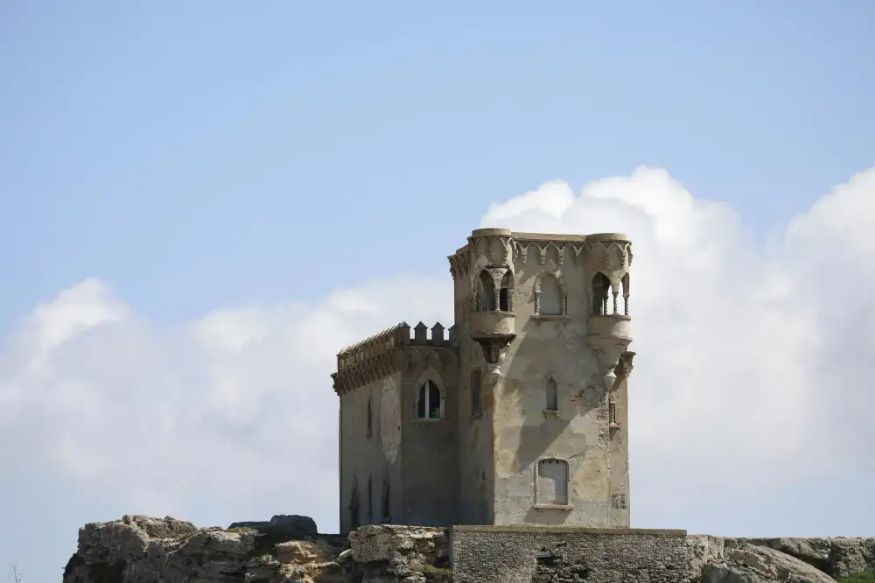Could you please study the image and provide a detailed answer to the question:
What is the color of the sky in the image?

Above the castle, a clear blue sky punctuated with soft white clouds adds to the serene atmosphere, making it a picturesque scene.